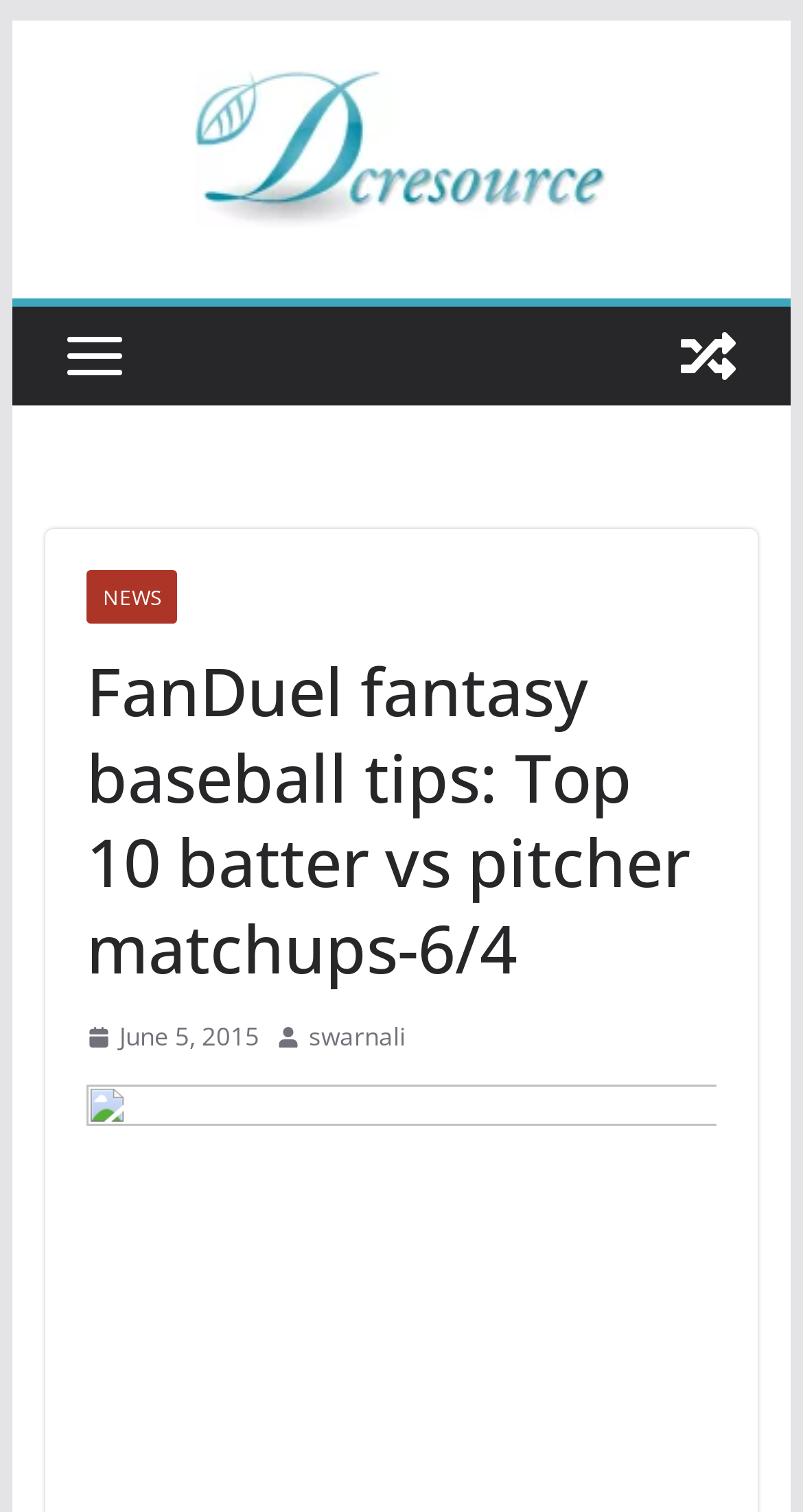Refer to the image and offer a detailed explanation in response to the question: How many links are present in the top section?

The top section of the webpage contains two links, 'View a random post' and 'NEWS', which can be identified by their bounding box coordinates and OCR text.